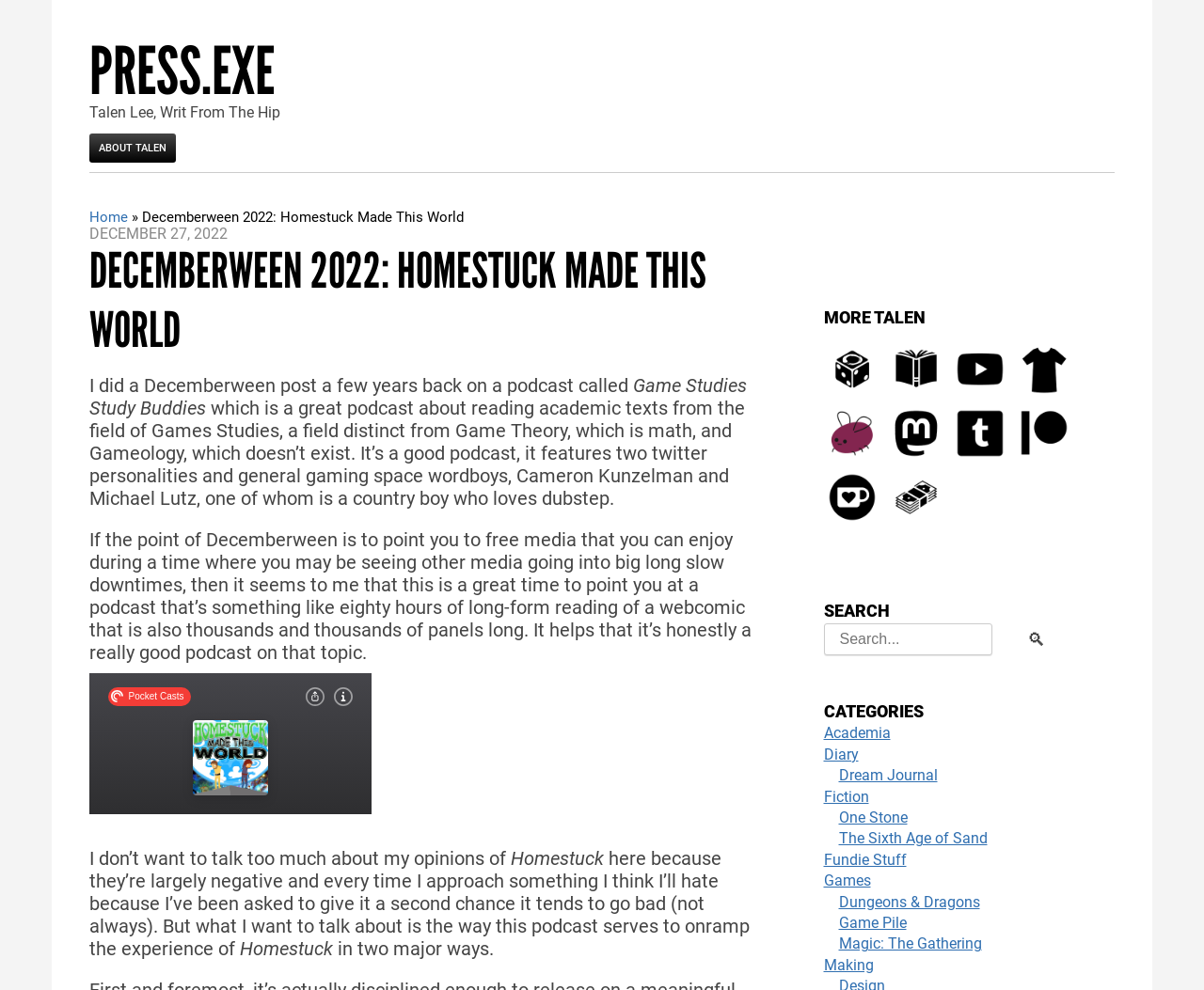Answer the following in one word or a short phrase: 
How many hours of long-form reading of a webcomic is the podcast?

eighty hours